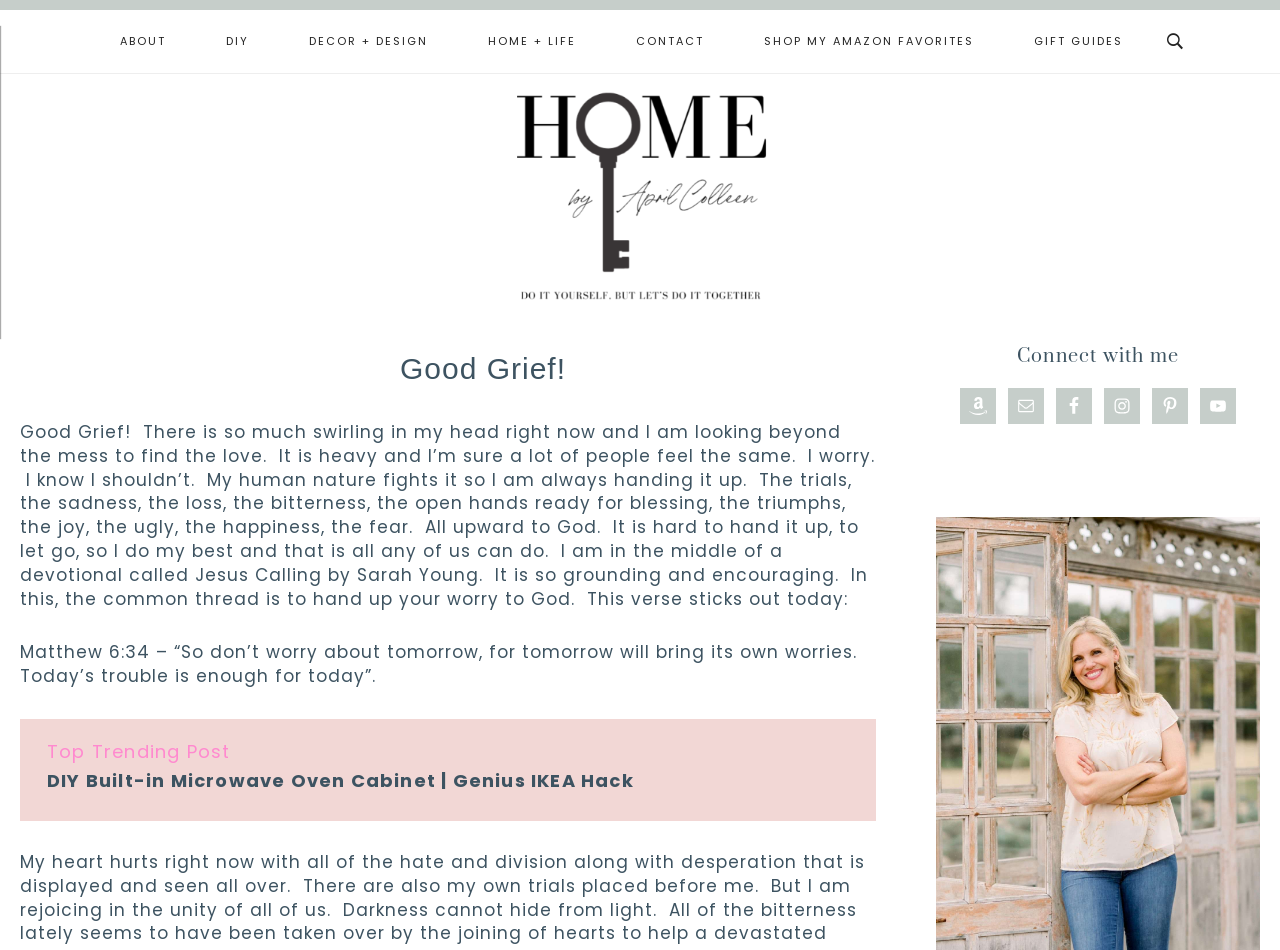Please determine the bounding box coordinates of the area that needs to be clicked to complete this task: 'Visit Amazon'. The coordinates must be four float numbers between 0 and 1, formatted as [left, top, right, bottom].

[0.75, 0.408, 0.778, 0.446]